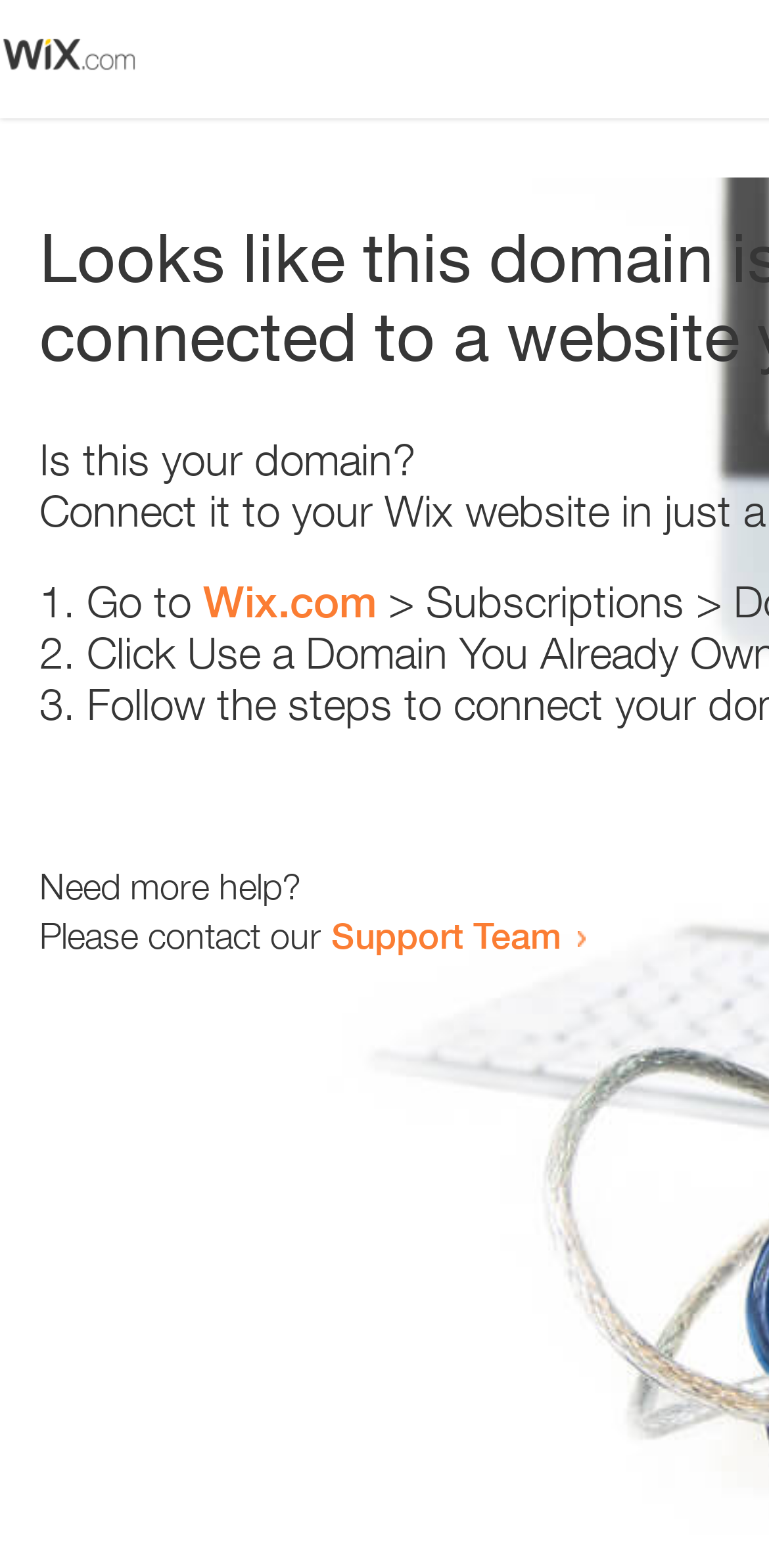Please examine the image and answer the question with a detailed explanation:
How many steps are provided to resolve the issue?

The webpage contains a list with three list markers ('1.', '2.', '3.'), which suggests that there are three steps provided to resolve the issue.